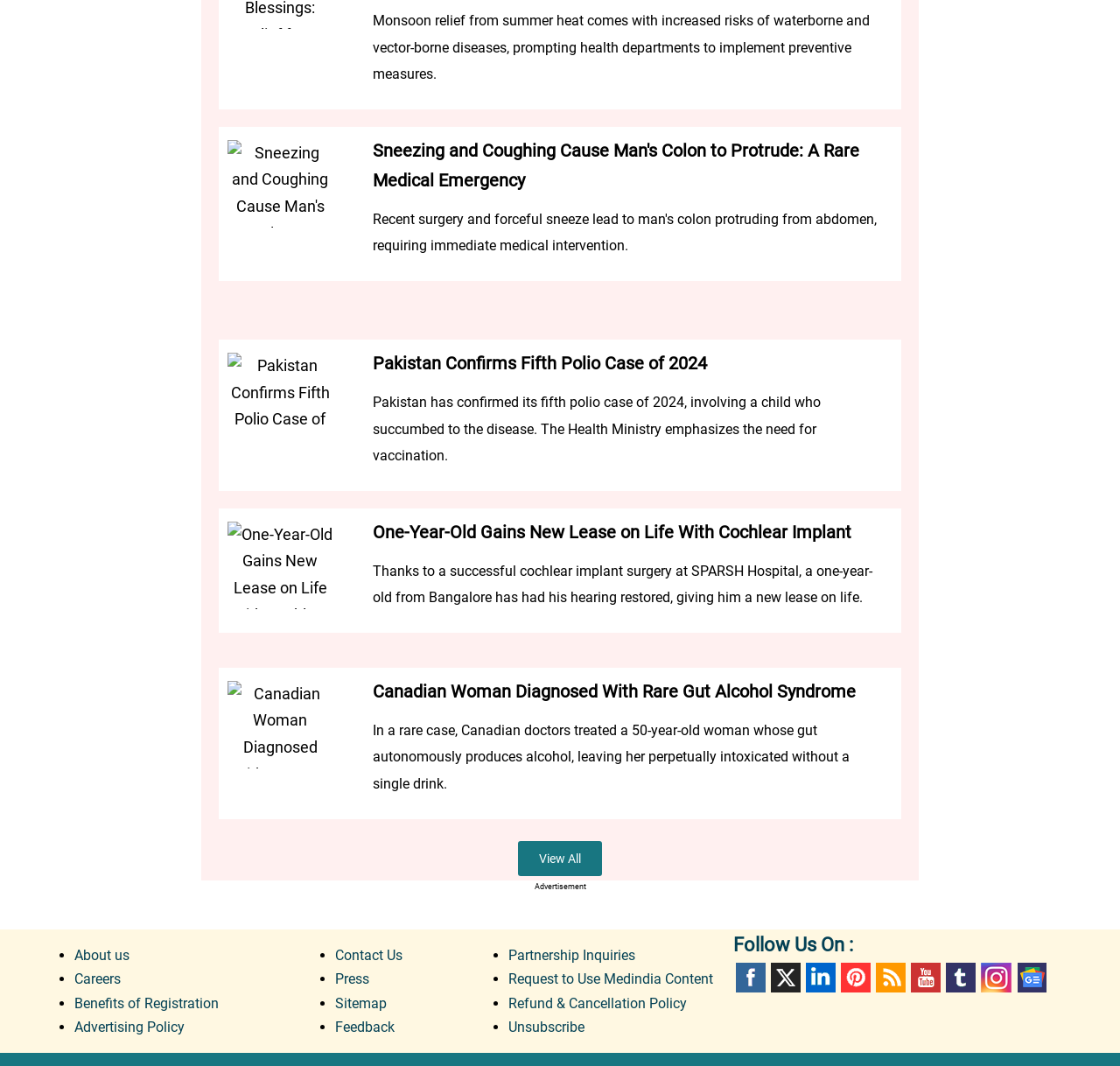Respond to the question below with a single word or phrase: What is the topic of the last link on the webpage?

Unsubscribe